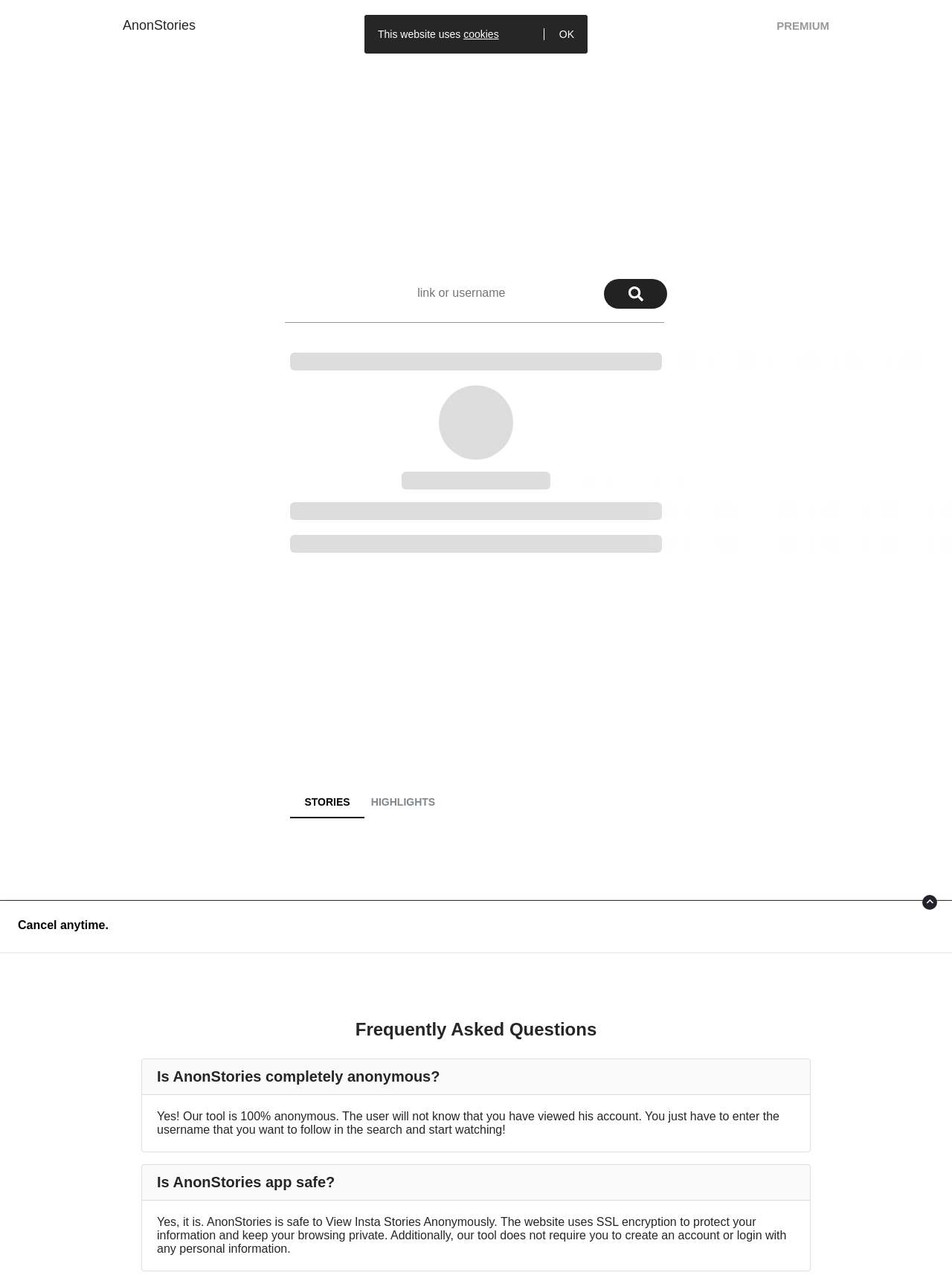Please predict the bounding box coordinates of the element's region where a click is necessary to complete the following instruction: "Subscribe to premium". The coordinates should be represented by four float numbers between 0 and 1, i.e., [left, top, right, bottom].

[0.019, 0.857, 0.981, 0.882]